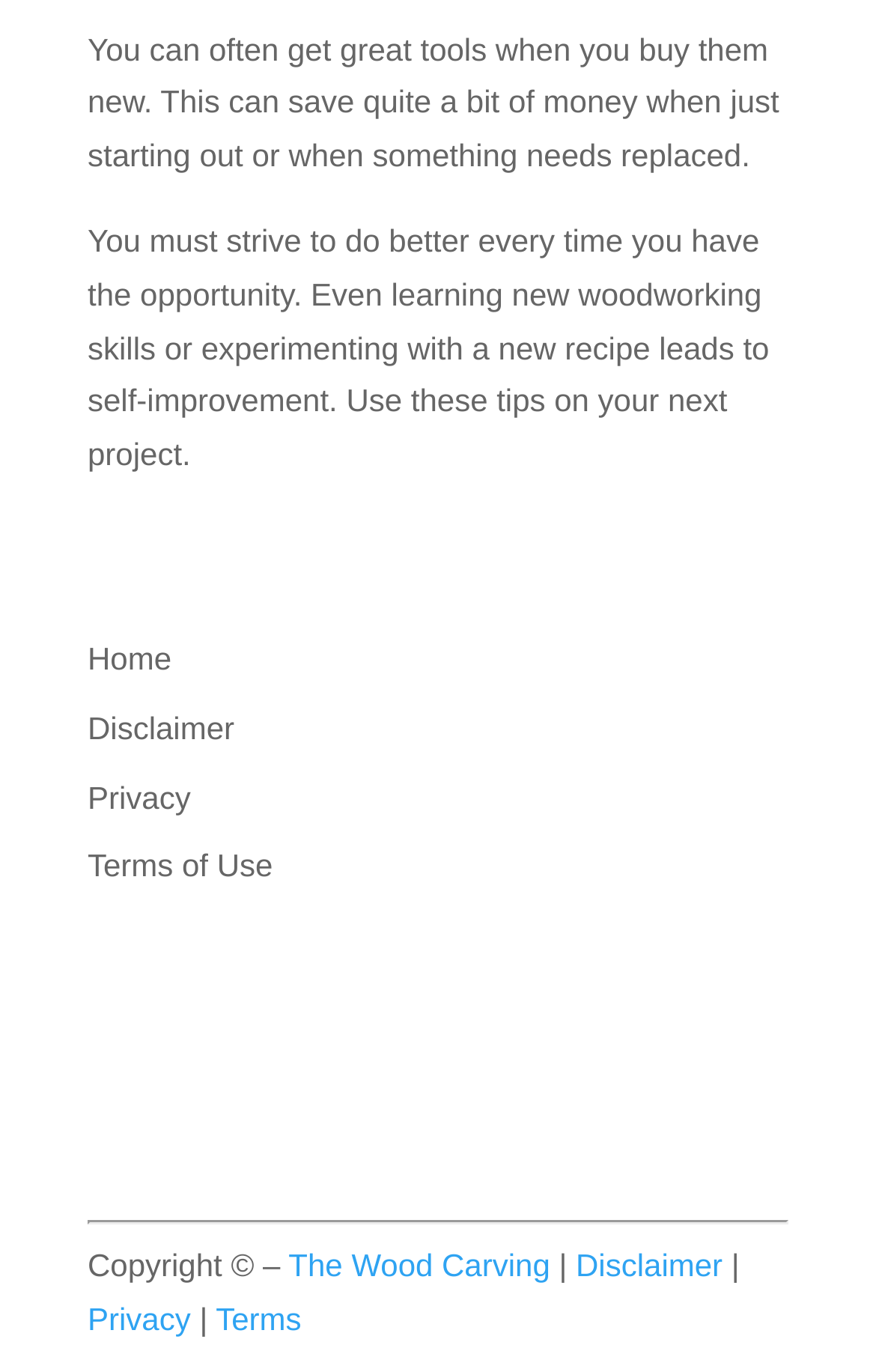Identify the bounding box coordinates of the specific part of the webpage to click to complete this instruction: "read terms of use".

[0.1, 0.618, 0.311, 0.644]